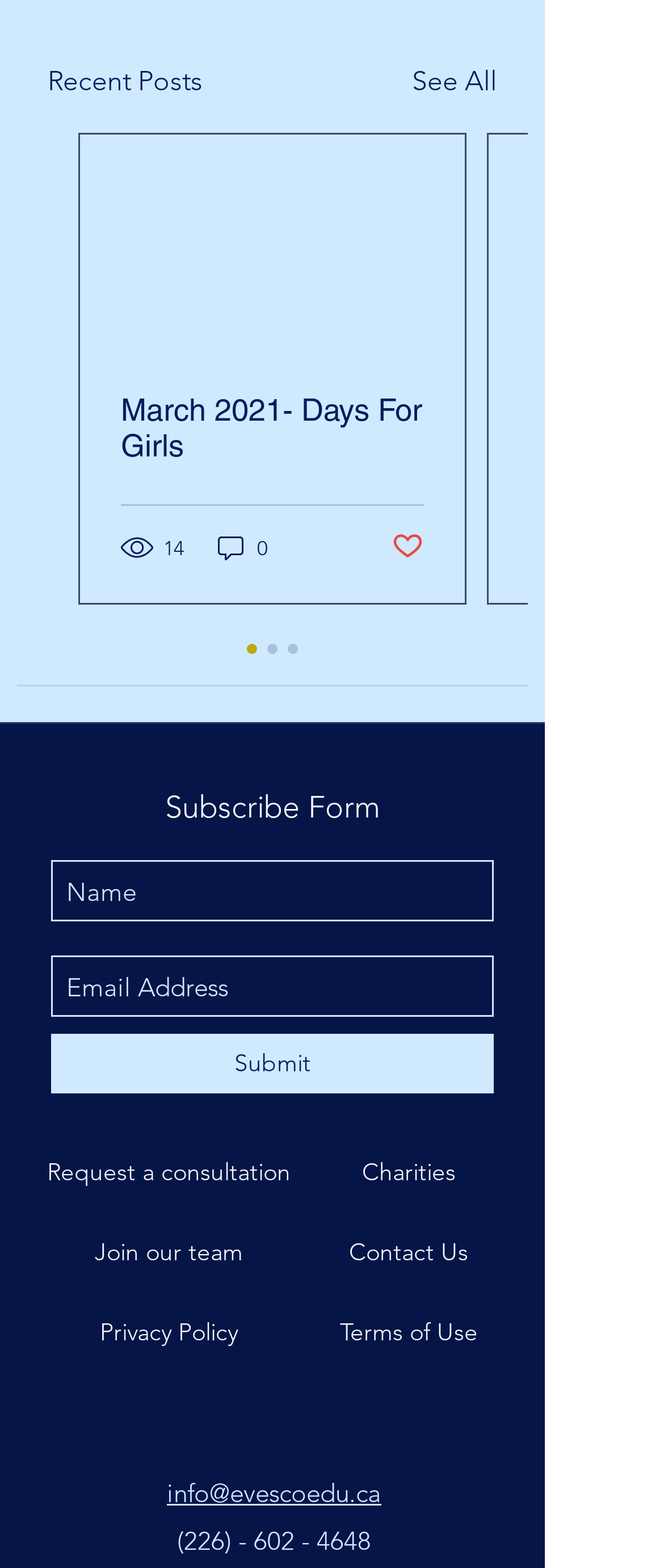Please specify the bounding box coordinates of the element that should be clicked to execute the given instruction: 'Click on Charities'. Ensure the coordinates are four float numbers between 0 and 1, expressed as [left, top, right, bottom].

[0.41, 0.725, 0.821, 0.77]